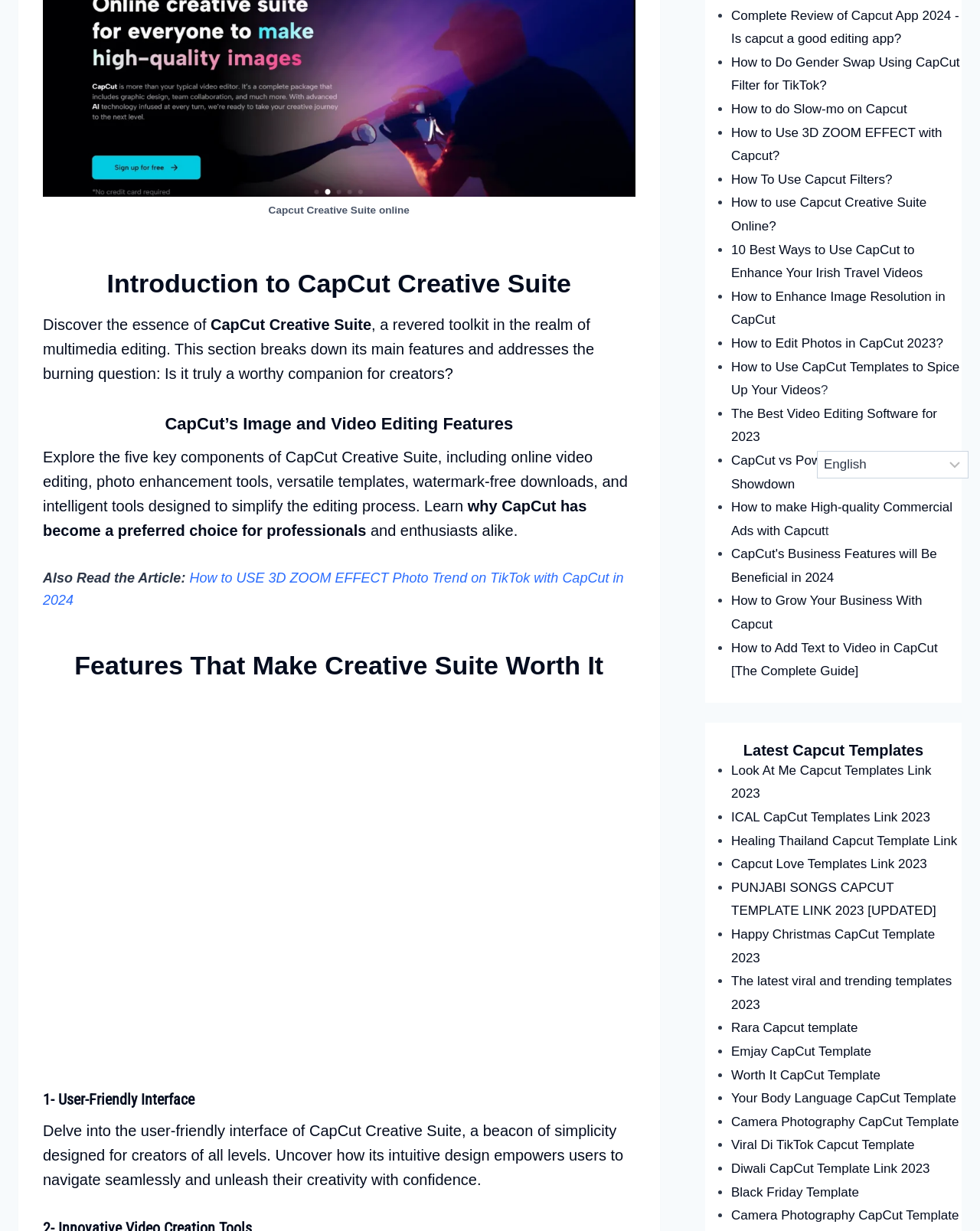Given the element description, predict the bounding box coordinates in the format (top-left x, top-left y, bottom-right x, bottom-right y). Make sure all values are between 0 and 1. Here is the element description: Camera Photography CapCut Template

[0.746, 0.981, 0.978, 0.993]